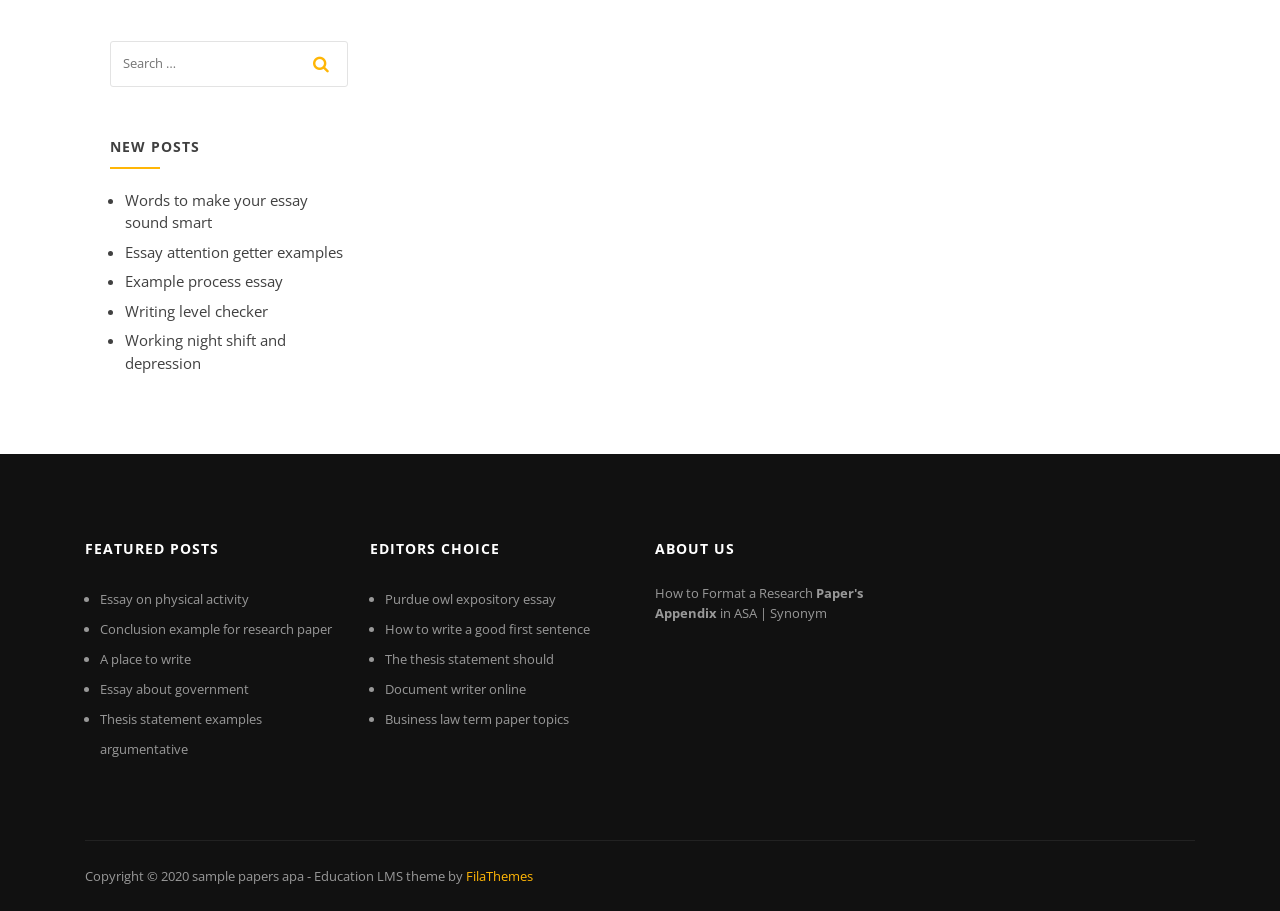Provide a brief response to the question using a single word or phrase: 
How many categories of posts are listed?

3